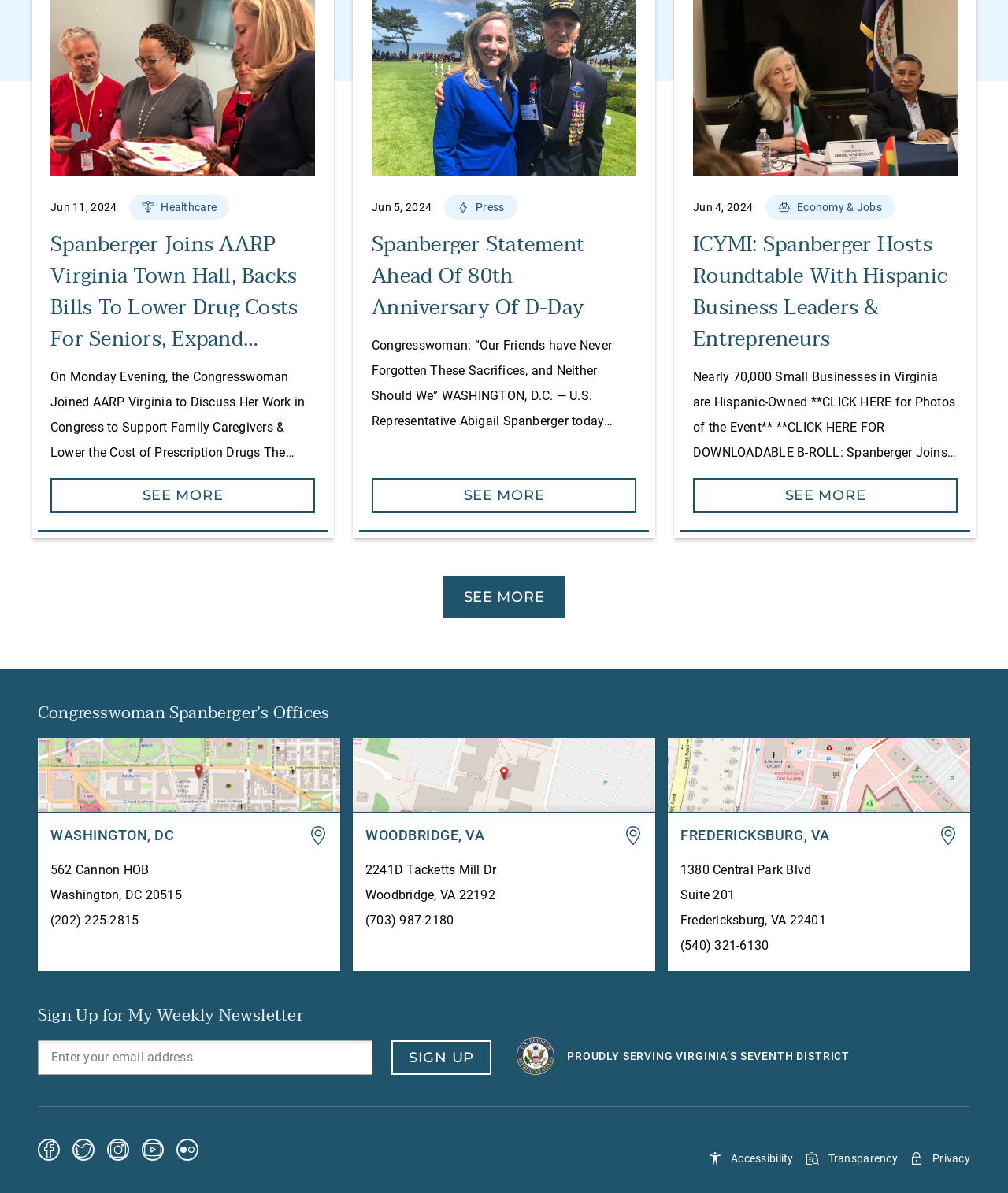Highlight the bounding box coordinates of the element that should be clicked to carry out the following instruction: "Explore Press". The coordinates must be given as four float numbers ranging from 0 to 1, i.e., [left, top, right, bottom].

[0.441, 0.163, 0.513, 0.184]